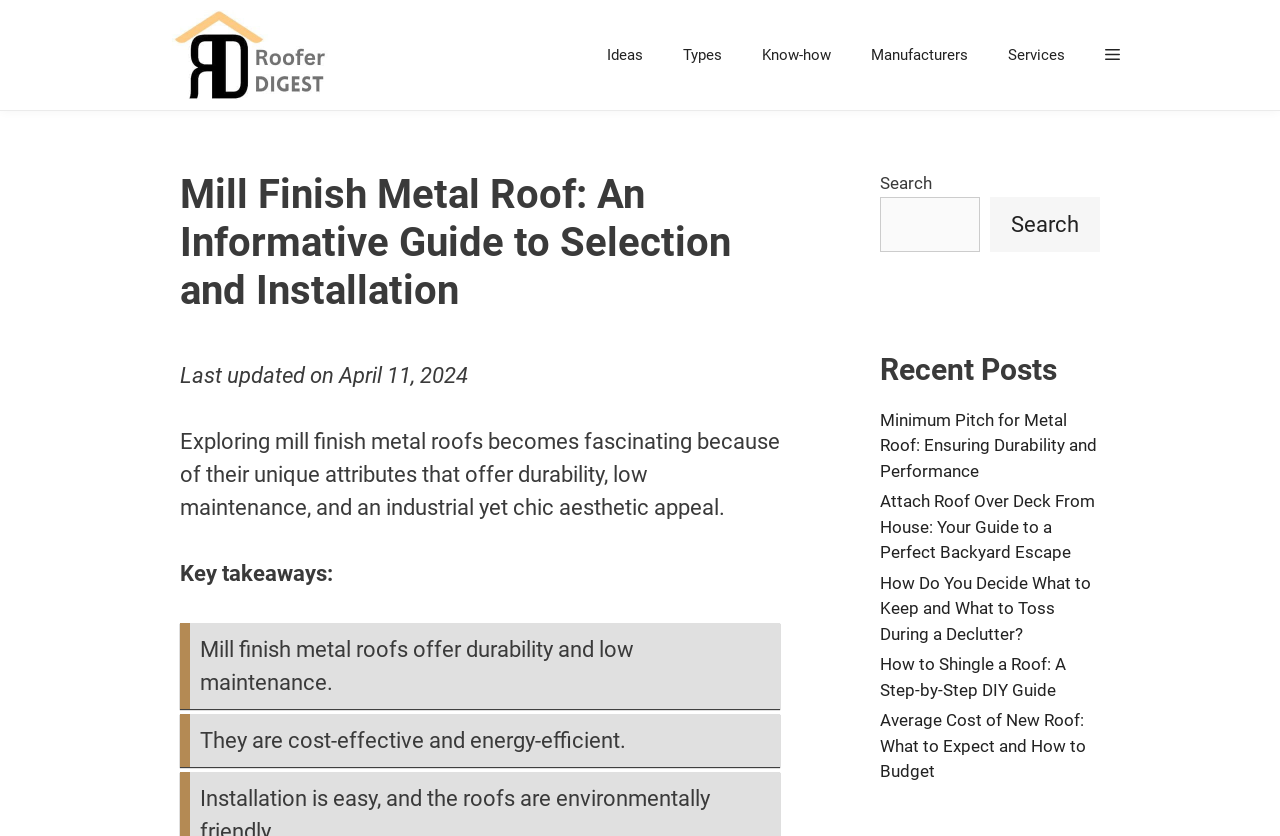What are the benefits of mill finish metal roofs?
Please use the image to provide an in-depth answer to the question.

The webpage mentions that 'Exploring mill finish metal roofs becomes fascinating because of their unique attributes that offer durability, low maintenance, and an industrial yet chic aesthetic appeal.' Additionally, the key takeaways section lists 'Mill finish metal roofs offer durability and low maintenance.' and 'They are cost-effective and energy-efficient.' as benefits.